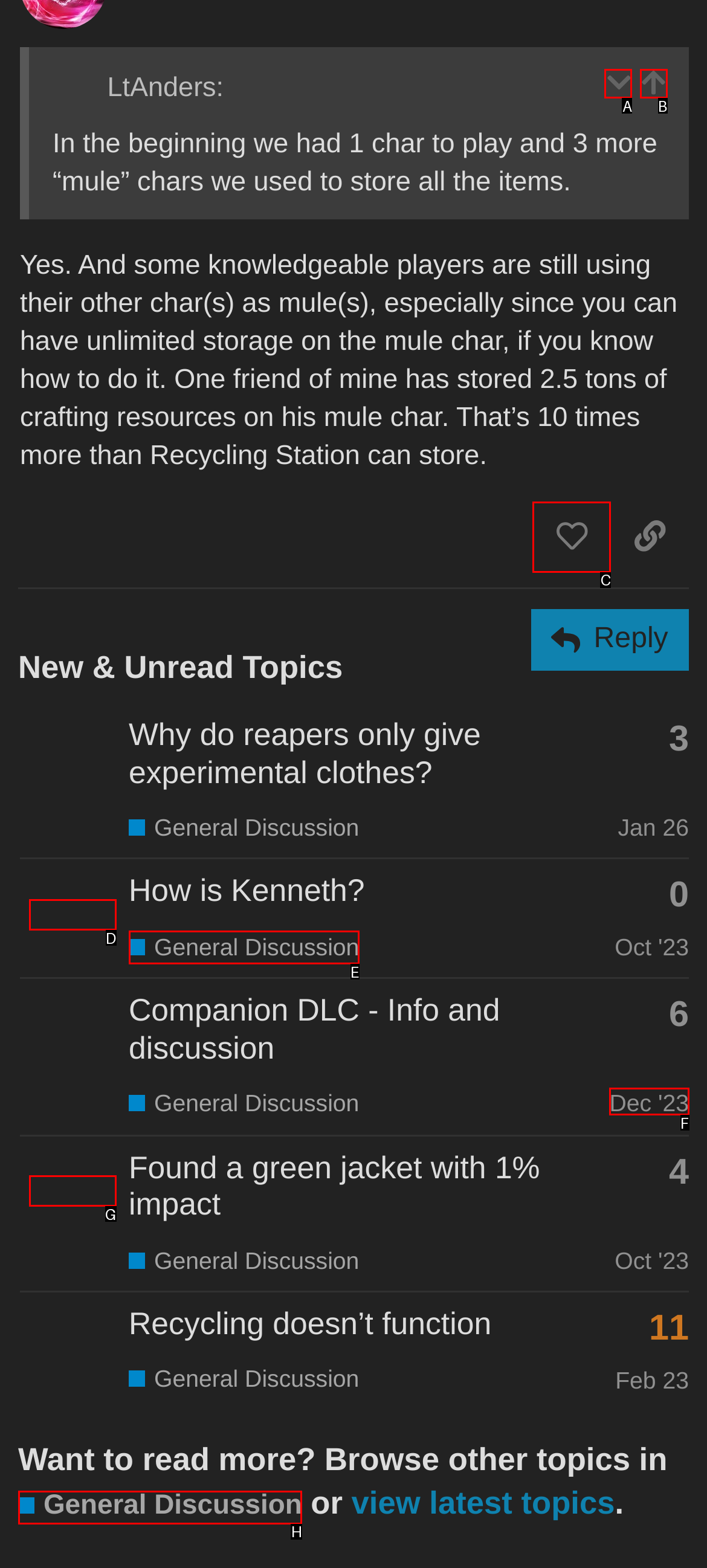What letter corresponds to the UI element to complete this task: Like this post
Answer directly with the letter.

C